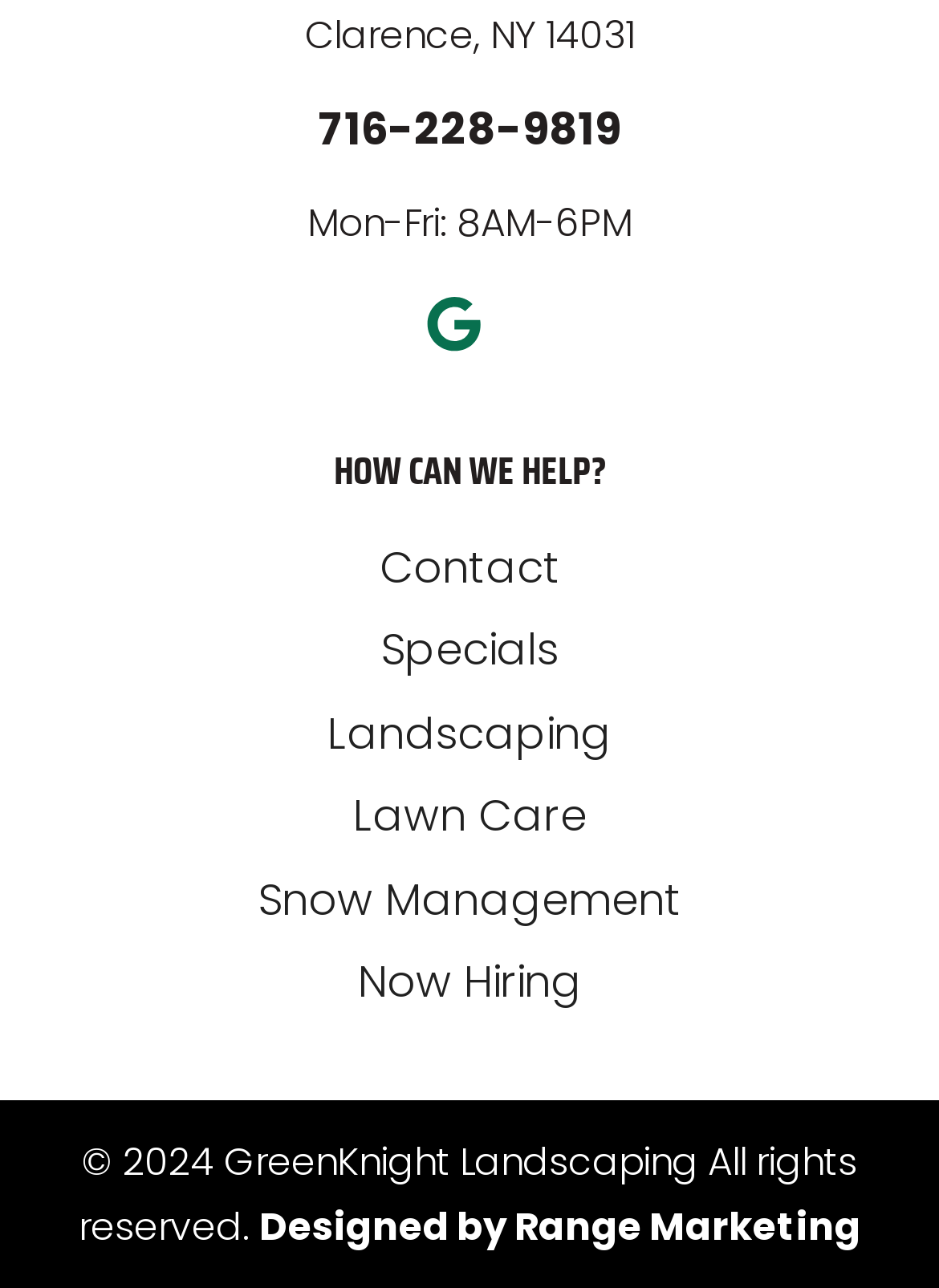Indicate the bounding box coordinates of the clickable region to achieve the following instruction: "Call the phone number."

[0.338, 0.077, 0.662, 0.124]